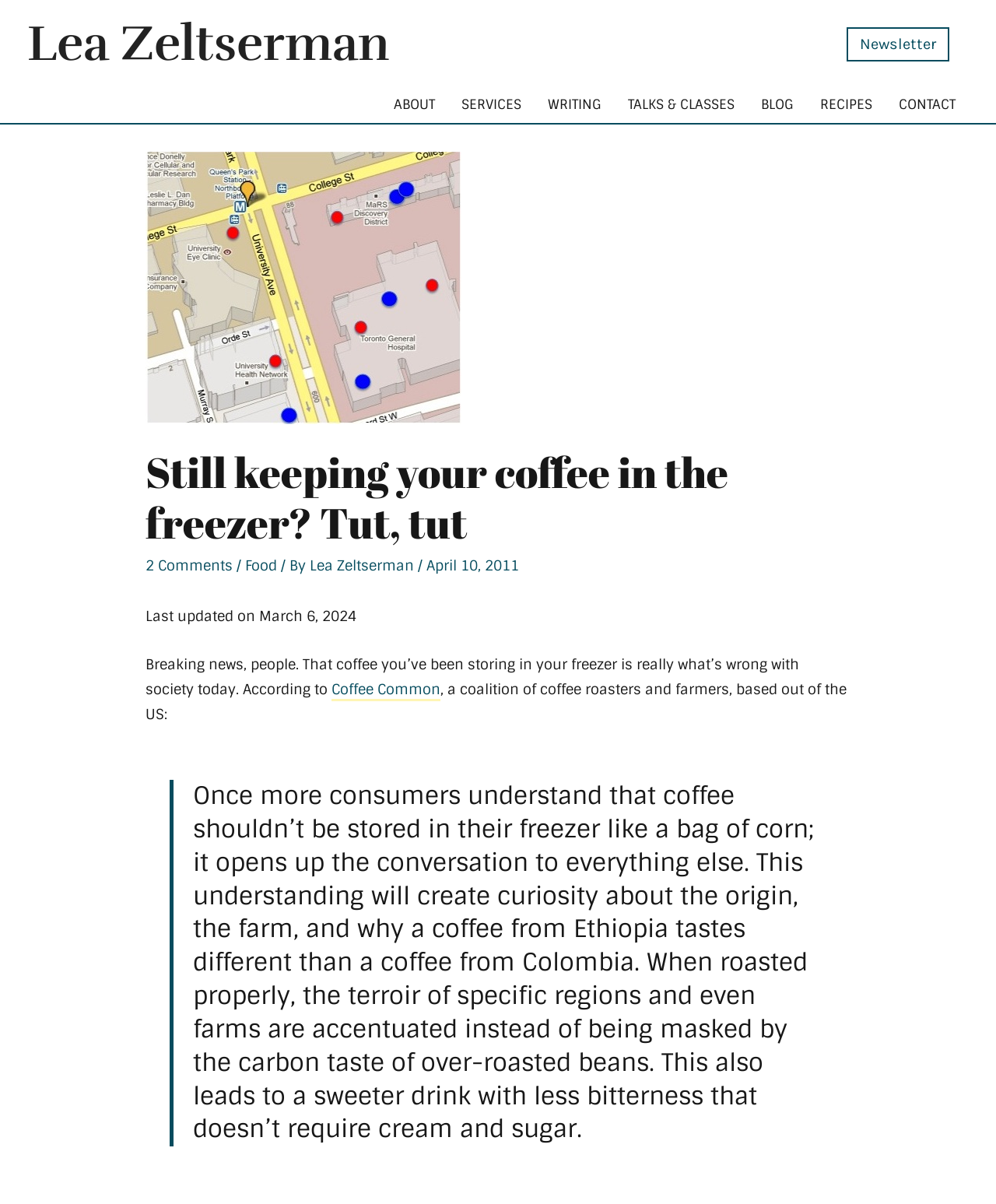What is the topic of the blog post?
Look at the image and respond with a single word or a short phrase.

Coffee storage